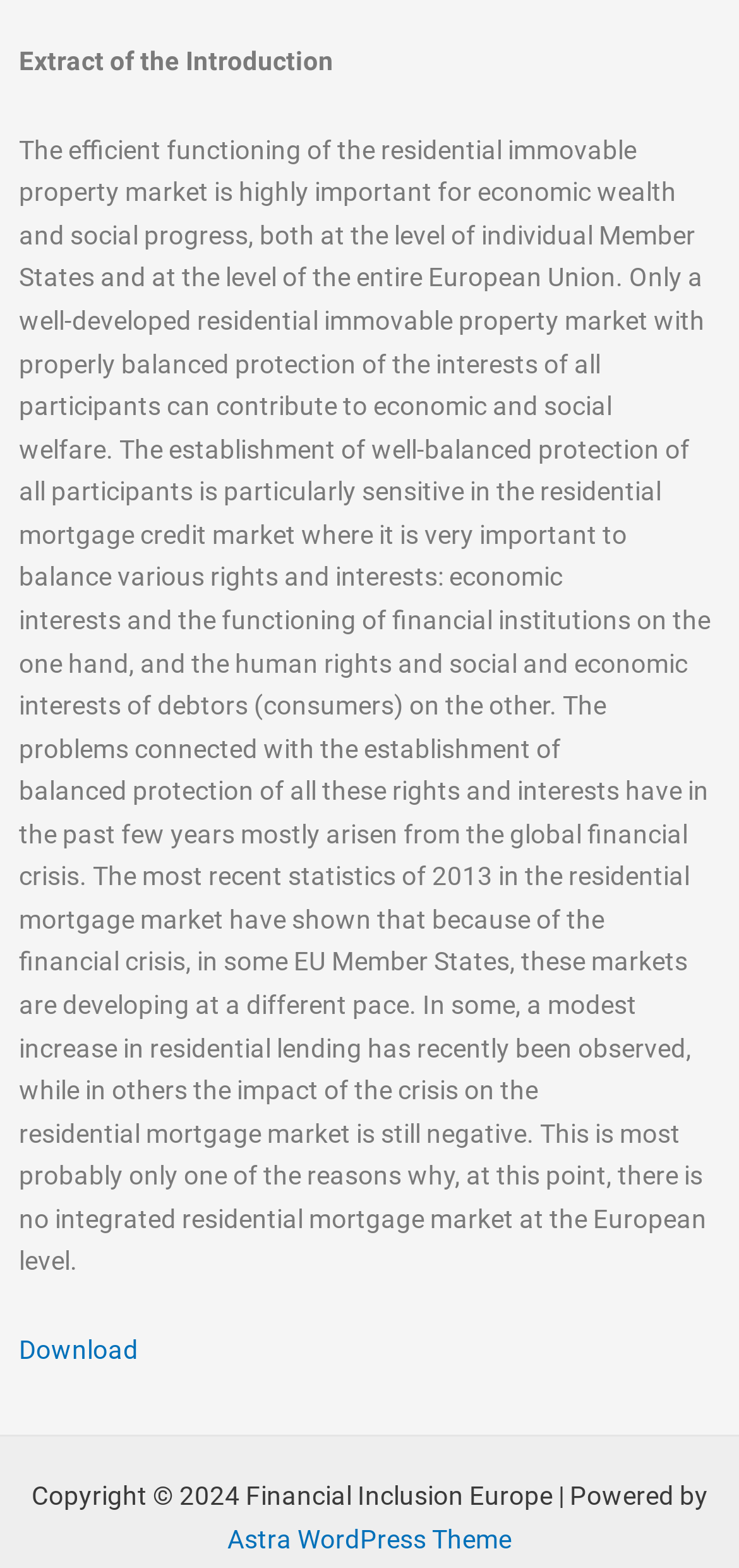Locate the bounding box coordinates for the element described below: "Download". The coordinates must be four float values between 0 and 1, formatted as [left, top, right, bottom].

[0.026, 0.851, 0.187, 0.87]